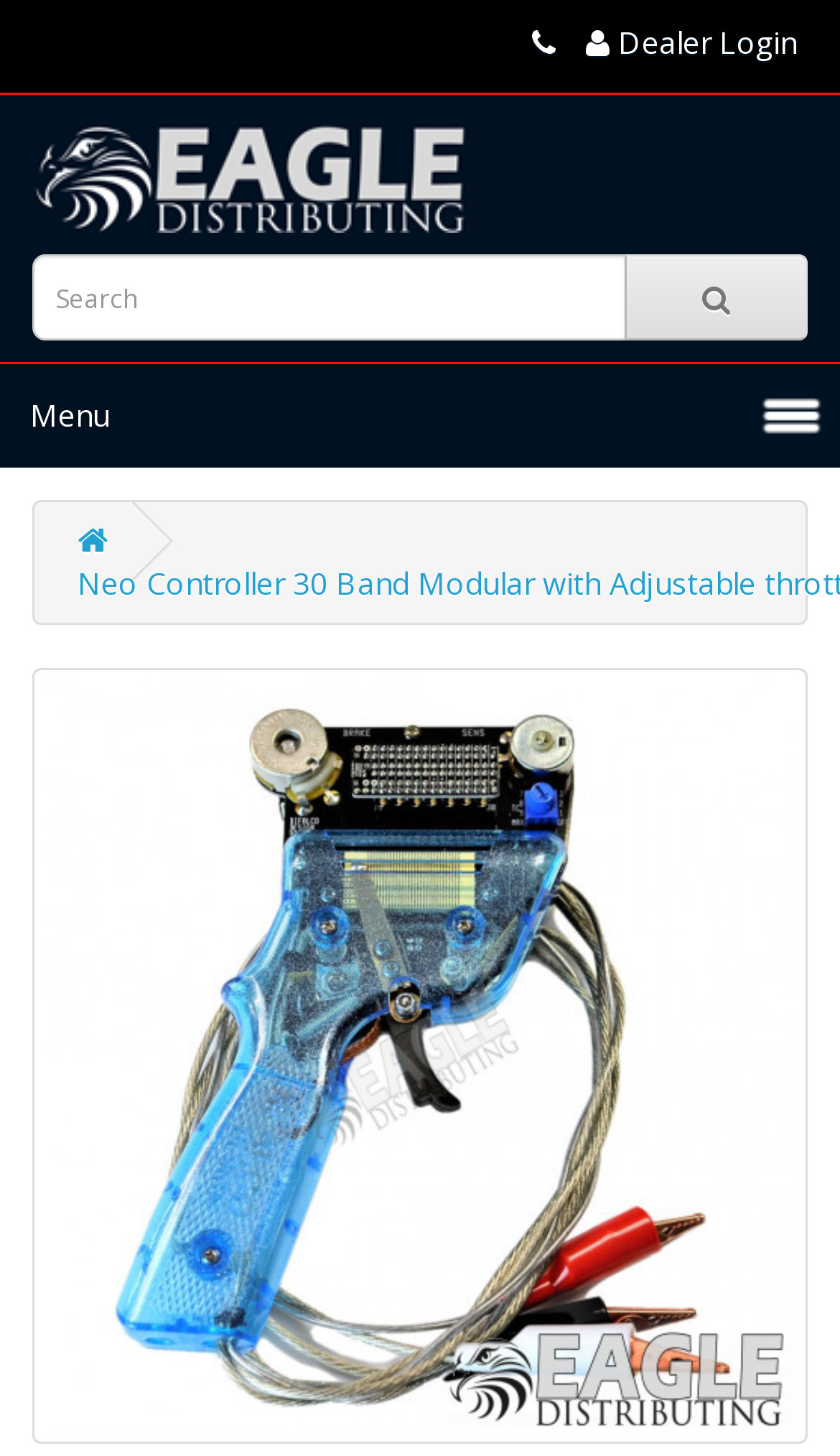Review the image closely and give a comprehensive answer to the question: What is the type of motor this controller is made for?

I found the answer by looking at the meta description of the webpage, which mentions that the controller is made for 16d, 16c, Falcon, and Hawk type motors.